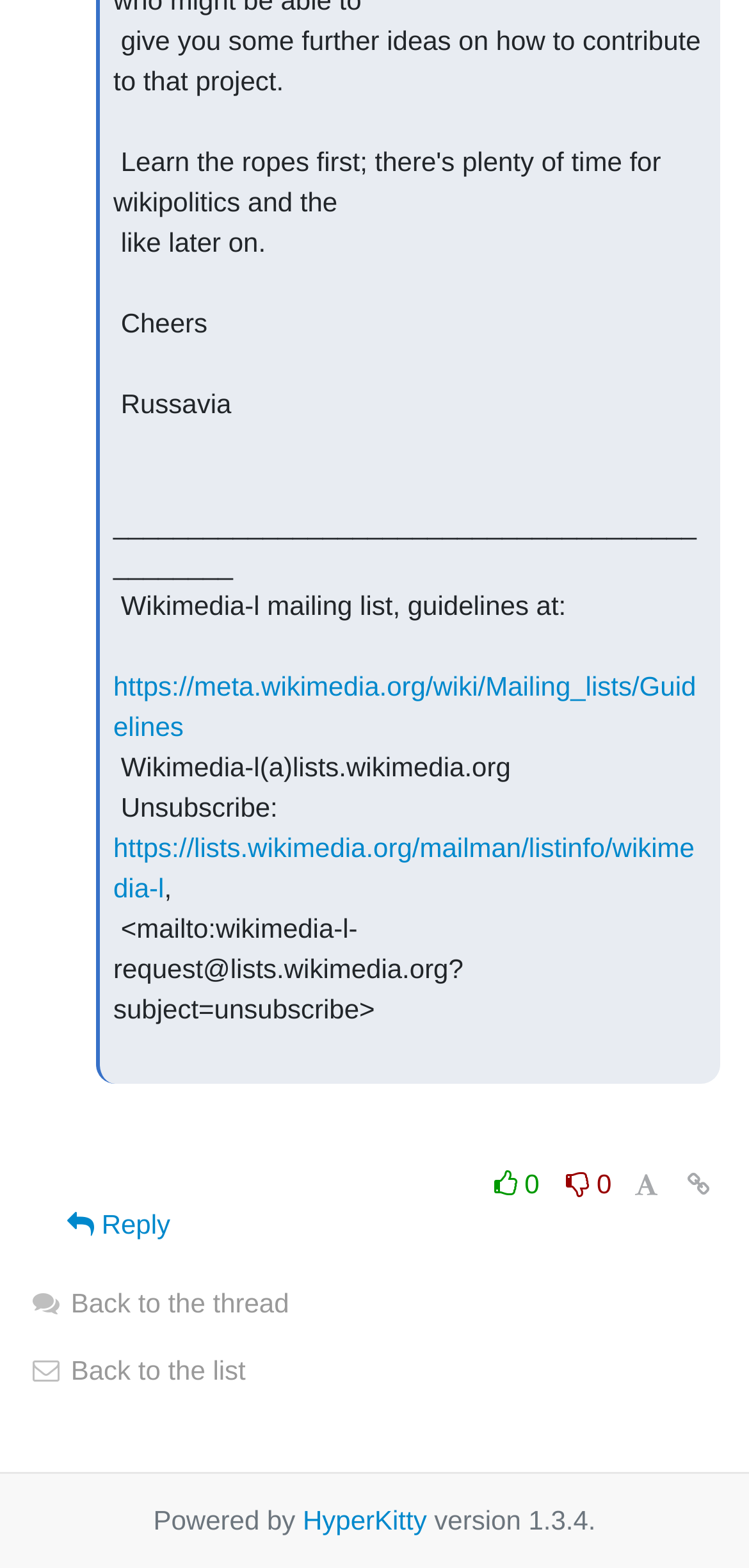Respond to the following question using a concise word or phrase: 
What is the version of HyperKitty?

1.3.4